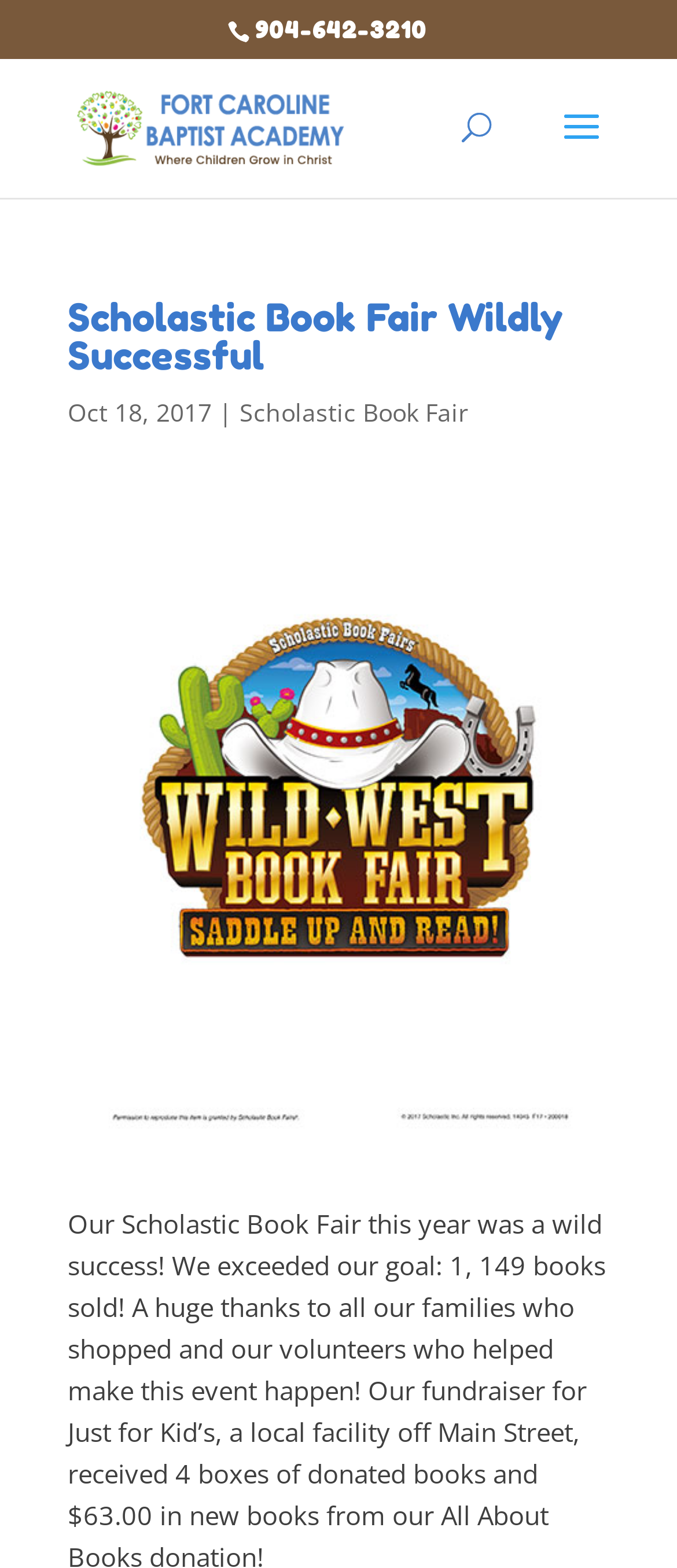What is the date mentioned on the webpage?
We need a detailed and exhaustive answer to the question. Please elaborate.

I found the date by looking at the StaticText element with the bounding box coordinates [0.1, 0.252, 0.313, 0.273], which contains the text 'Oct 18, 2017'.